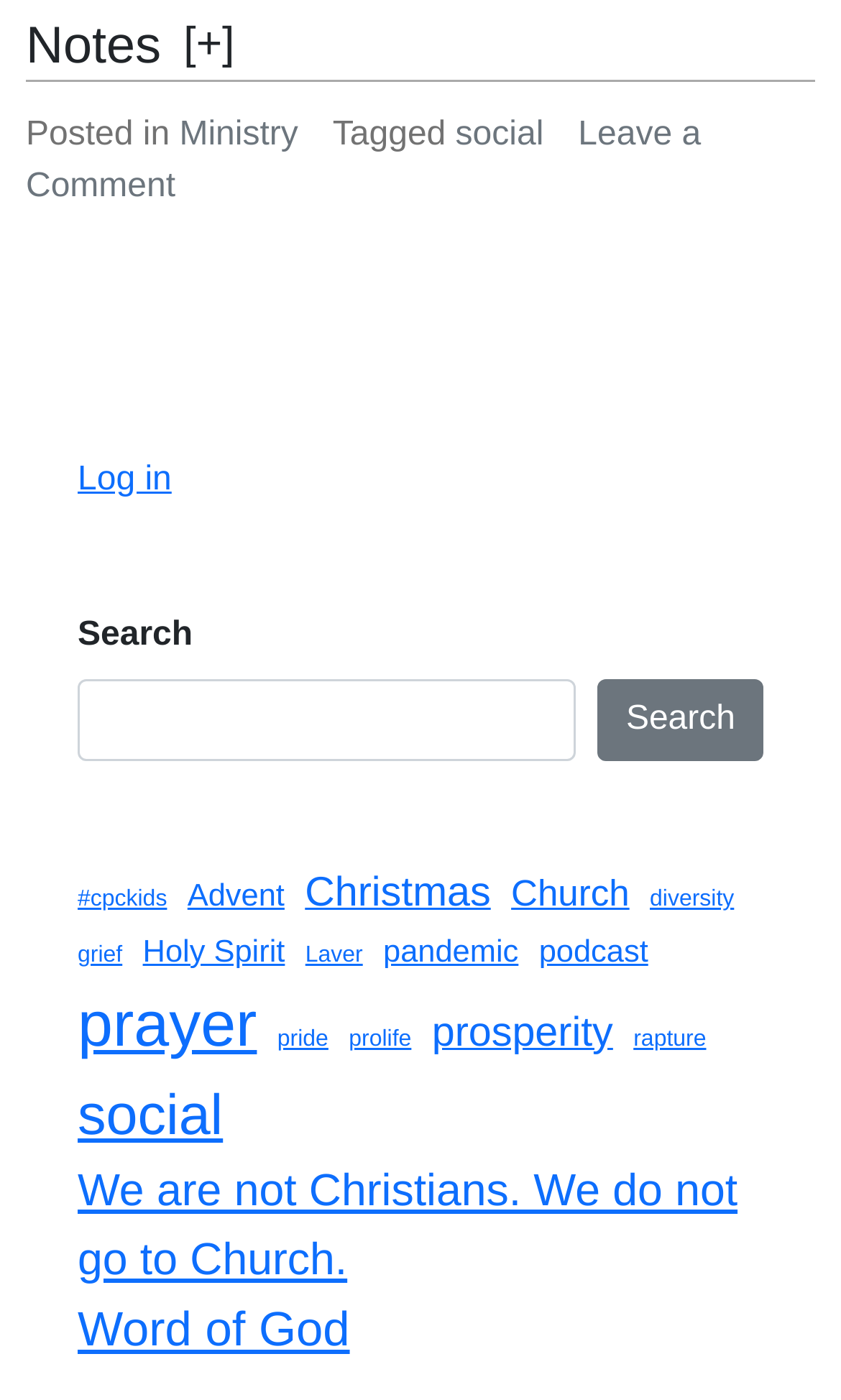Please find and report the bounding box coordinates of the element to click in order to perform the following action: "Click the 'Notes' button". The coordinates should be expressed as four float numbers between 0 and 1, in the format [left, top, right, bottom].

[0.031, 0.012, 0.192, 0.053]